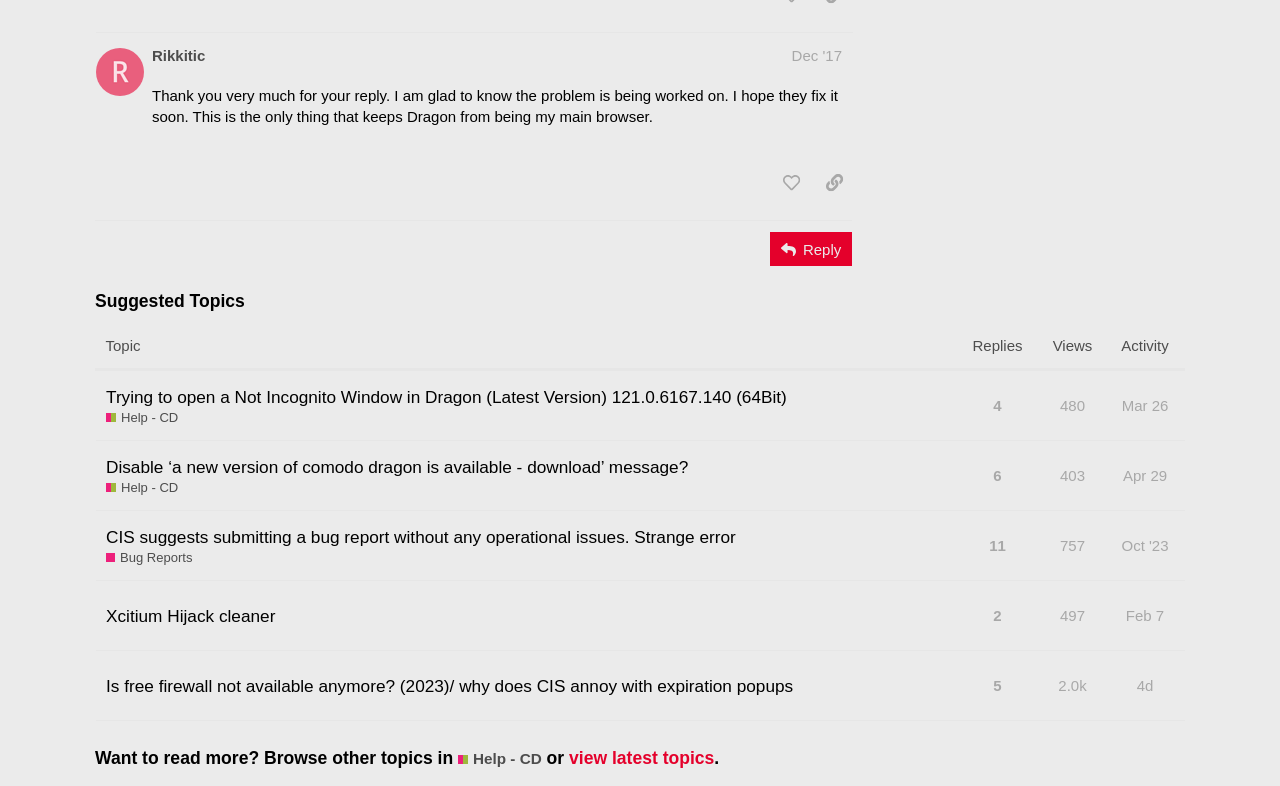Determine the bounding box of the UI component based on this description: "Oct '23". The bounding box coordinates should be four float values between 0 and 1, i.e., [left, top, right, bottom].

[0.872, 0.664, 0.917, 0.724]